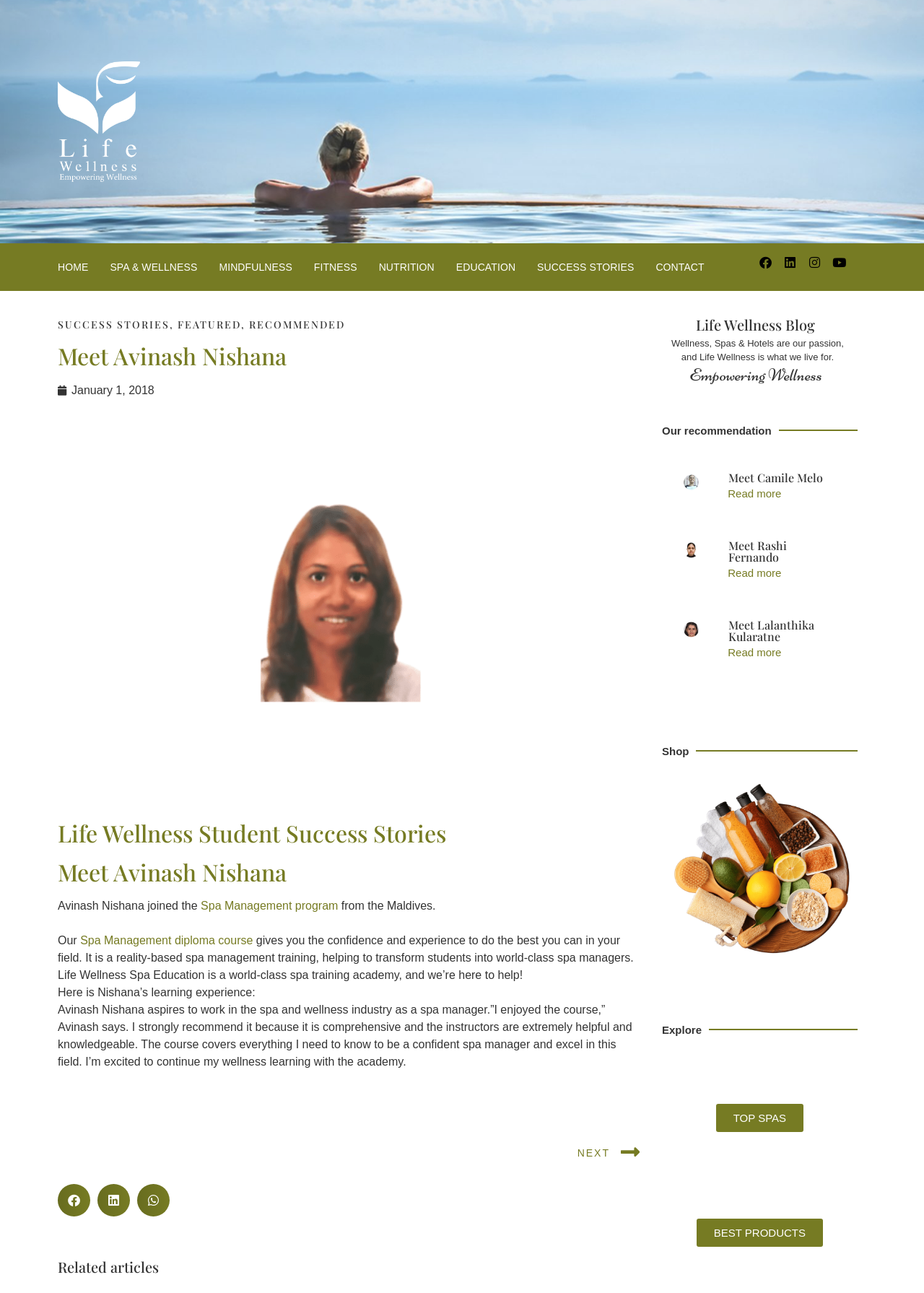Please analyze the image and give a detailed answer to the question:
What is the name of the course Avinash Nishana joined?

The text states that Avinash Nishana joined the Spa Management program from the Maldives, which is mentioned in the section 'Meet Avinash Nishana'.